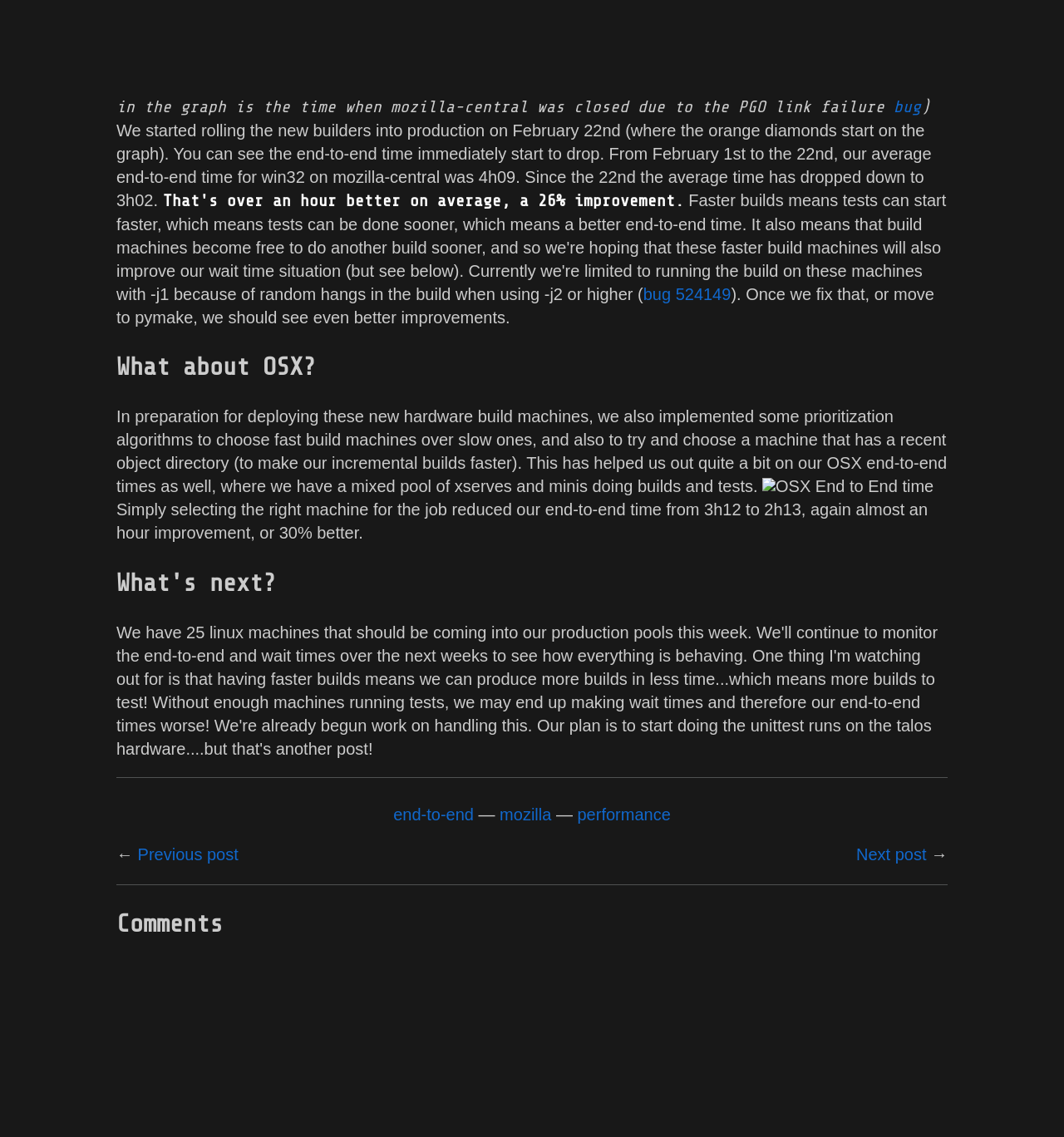Indicate the bounding box coordinates of the element that must be clicked to execute the instruction: "Read the 'What about OSX?' heading". The coordinates should be given as four float numbers between 0 and 1, i.e., [left, top, right, bottom].

[0.109, 0.307, 0.891, 0.338]